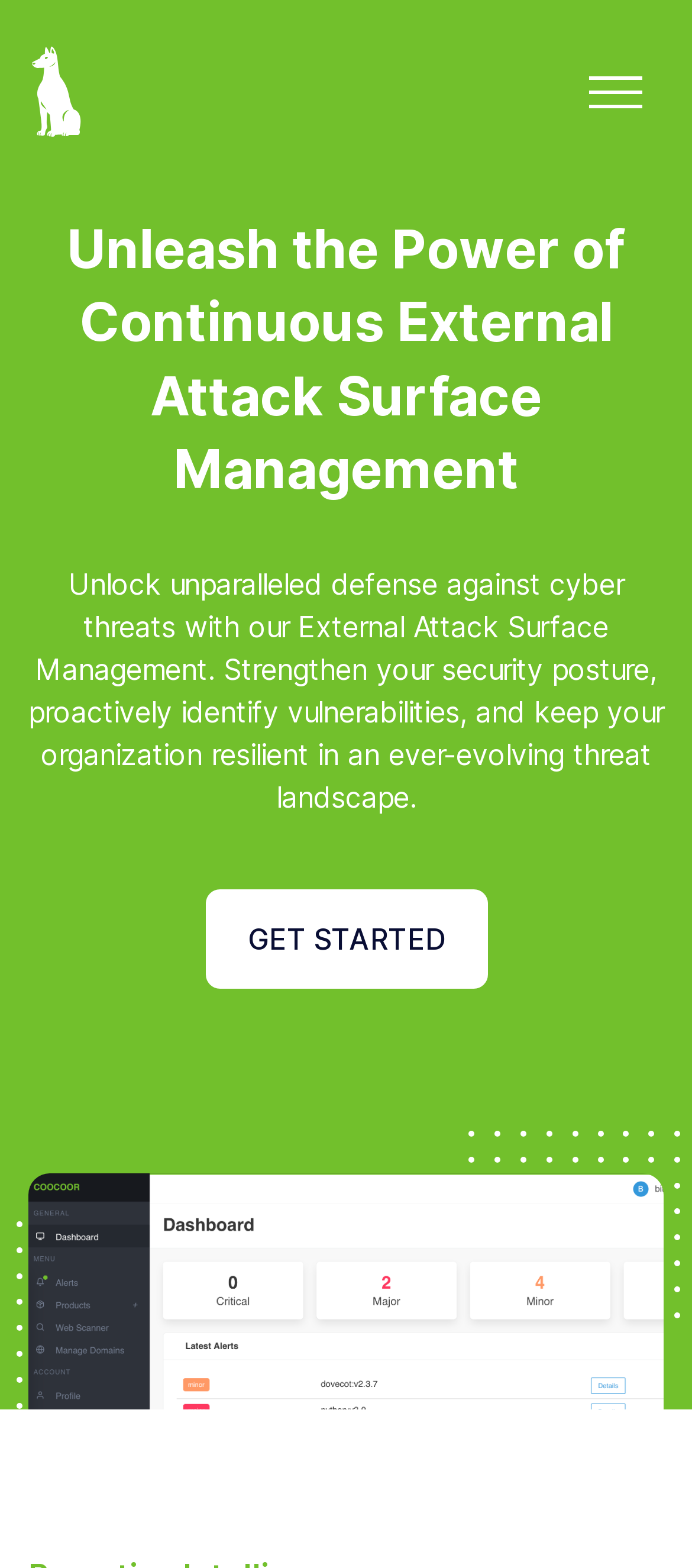Please determine the primary heading and provide its text.

Unleash the Power of Continuous External Attack Surface Management